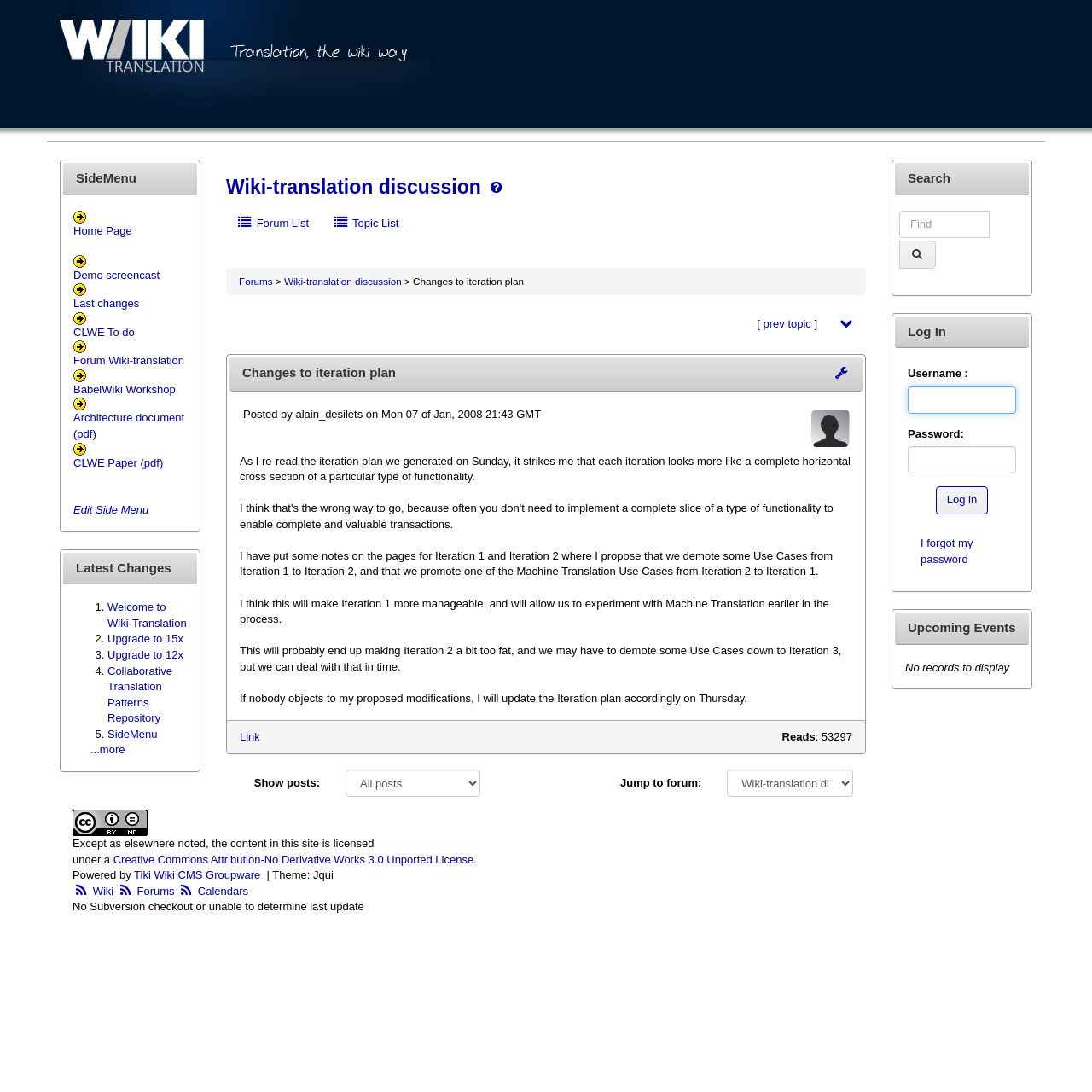Please mark the bounding box coordinates of the area that should be clicked to carry out the instruction: "Search for something".

[0.823, 0.193, 0.906, 0.218]